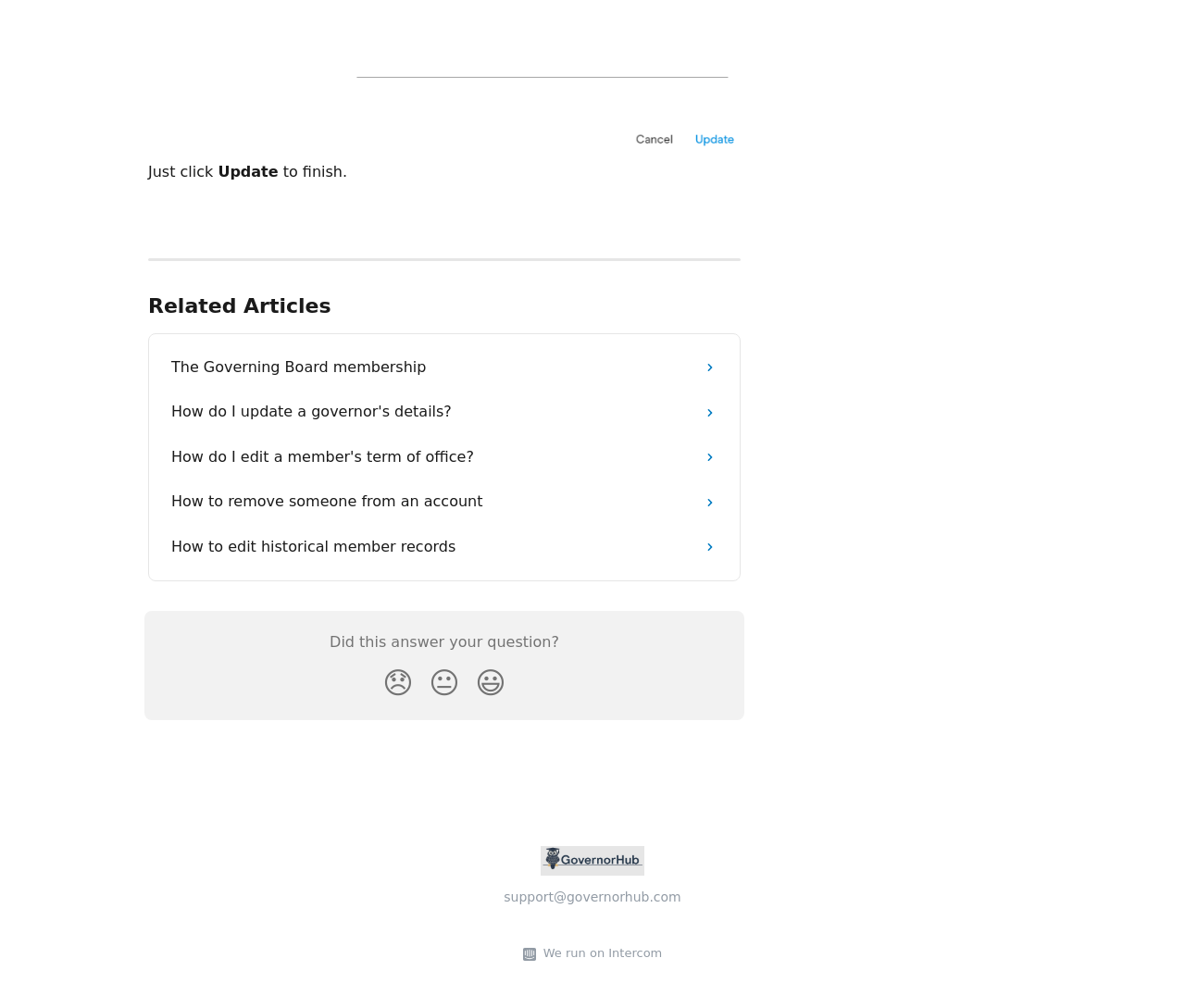Given the description "😐", determine the bounding box of the corresponding UI element.

[0.355, 0.653, 0.395, 0.703]